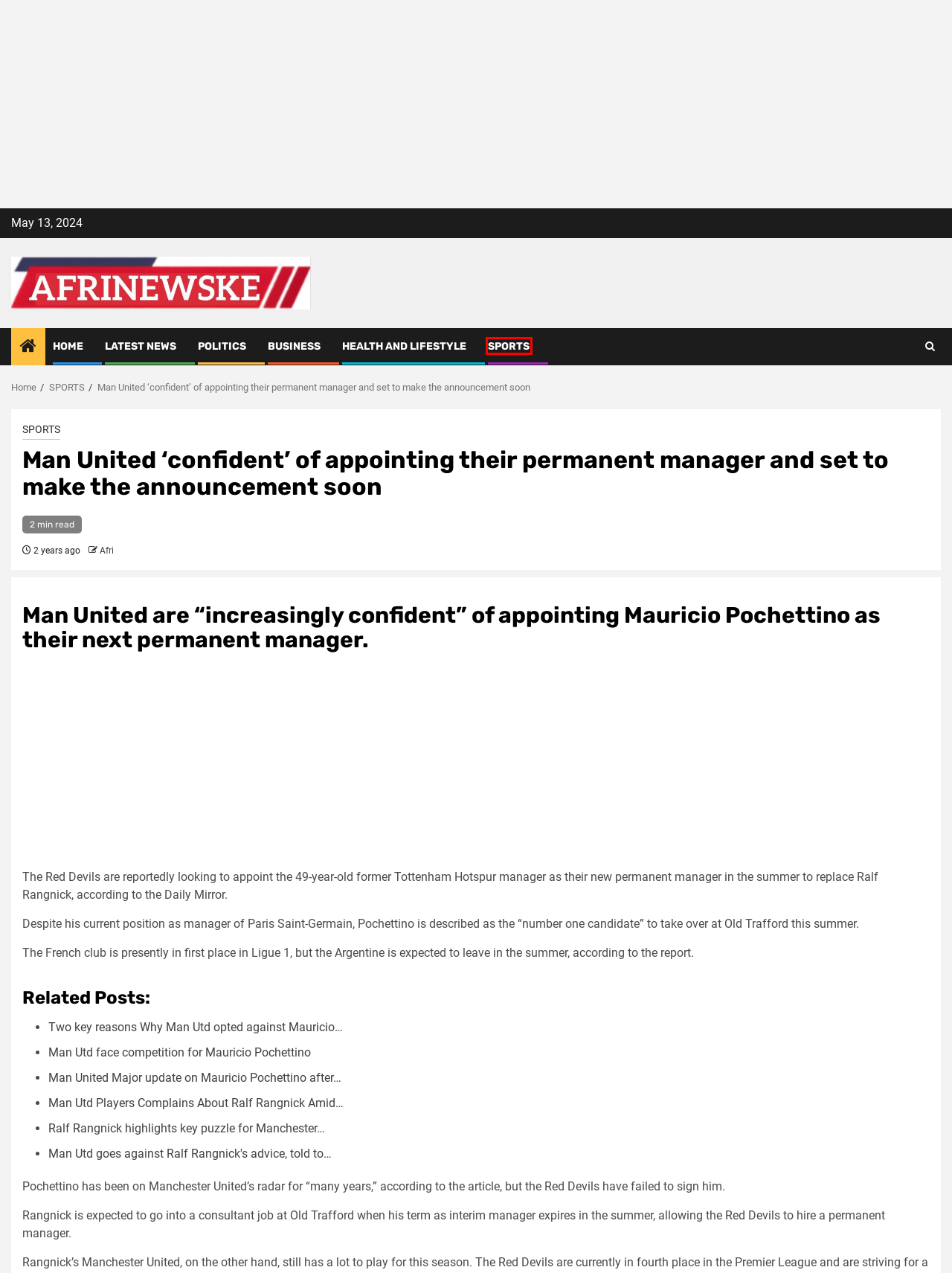You have a screenshot of a webpage with a red bounding box around an element. Choose the best matching webpage description that would appear after clicking the highlighted element. Here are the candidates:
A. Home - AfrinewsKE
B. Ralf Rangnick highlights key puzzle for Manchester United rebuild - AfrinewsKE
C. Man Utd Players Complains About Ralf Rangnick Amid Division Over Erik Ten Hag - AfrinewsKE
D. SPORTS Archives - AfrinewsKE
E. LATEST NEWS Archives - AfrinewsKE
F. POLITICS Archives - AfrinewsKE
G. Man Utd goes against Ralf Rangnick's advice, told to pick Sir Alex Ferguson's choice - AfrinewsKE
H. Man Utd face competition for Mauricio Pochettino - AfrinewsKE

D